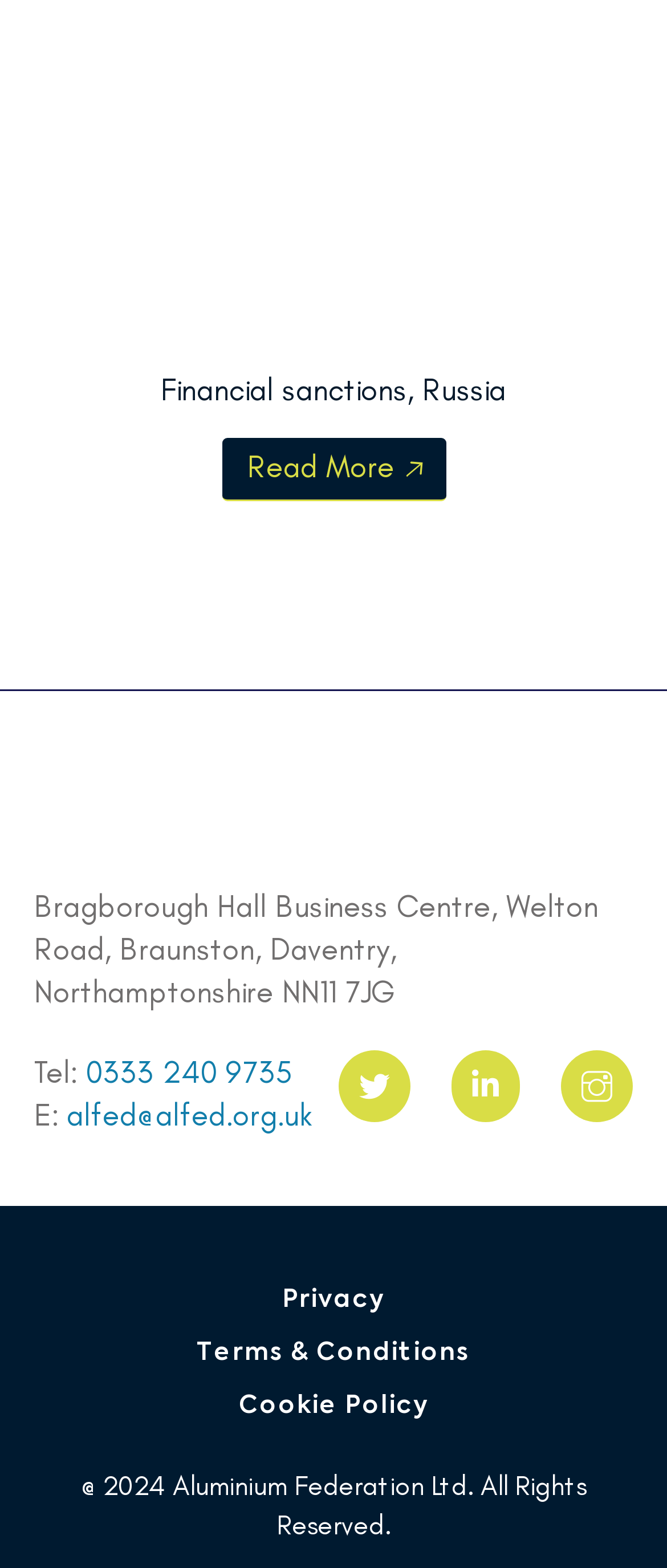Use a single word or phrase to respond to the question:
What are the social media links available on the webpage?

Three social media links